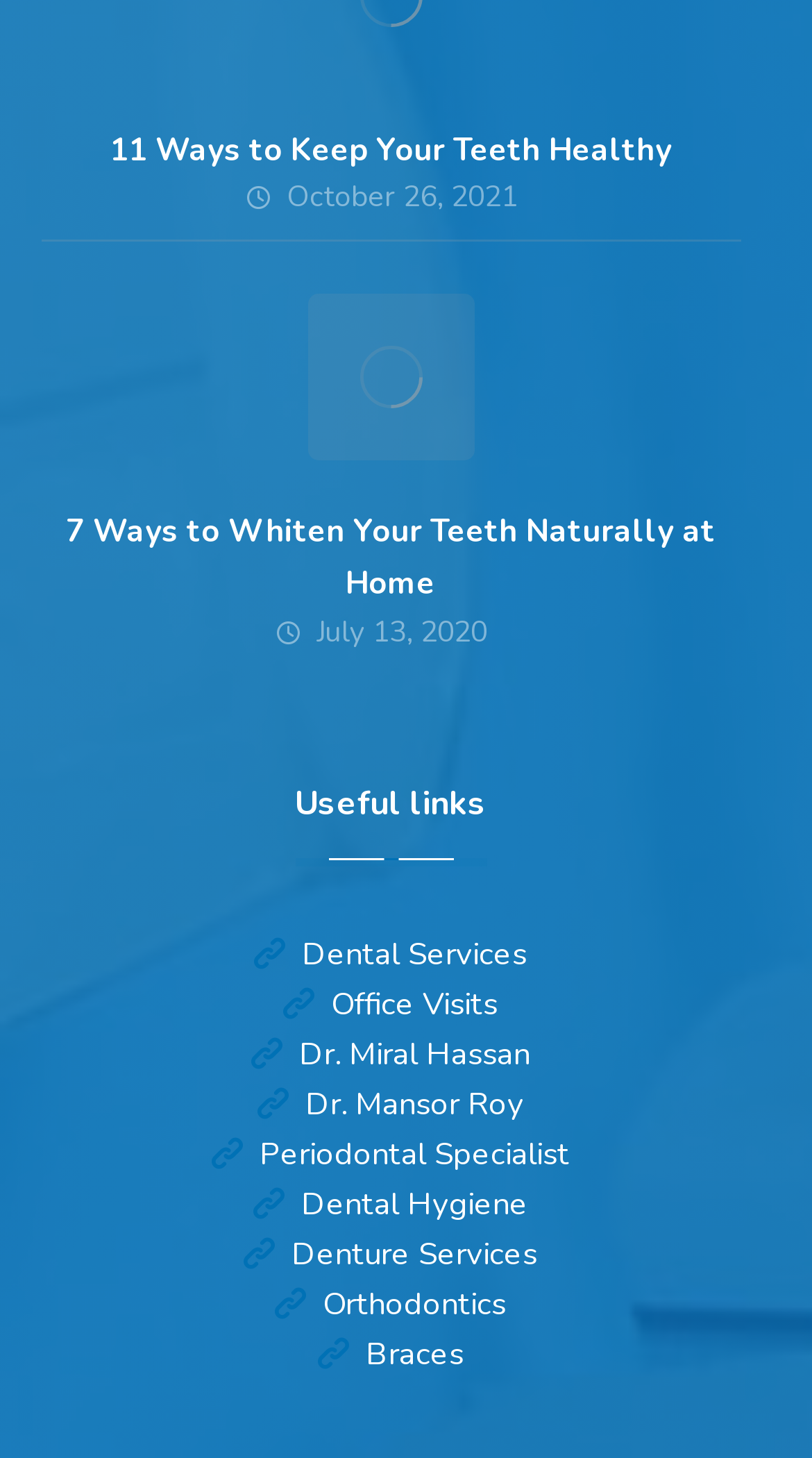Examine the image and give a thorough answer to the following question:
What is the category of the link 'Dental Services'?

I found the category by looking at the heading element 'Useful links' which is located above the link 'Dental Services'.